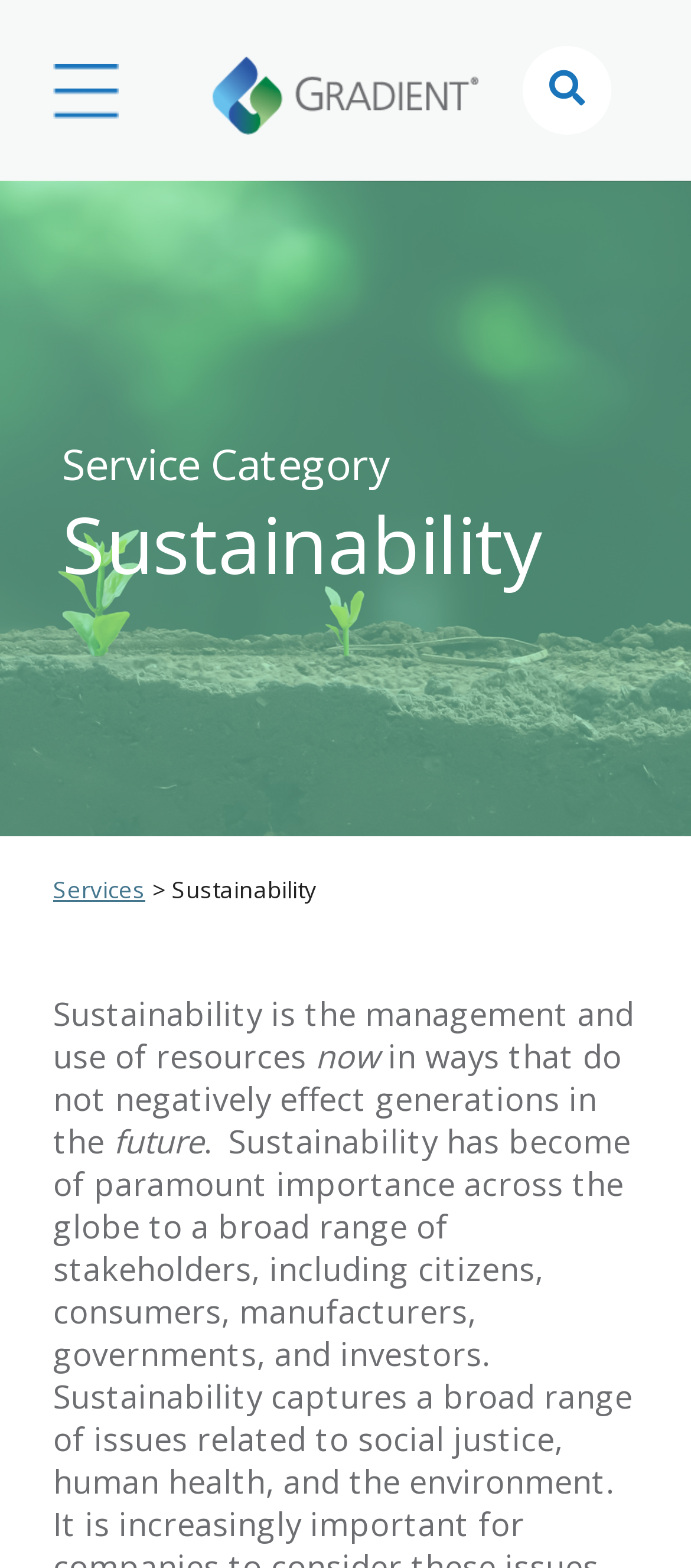Give a short answer using one word or phrase for the question:
Is there a search function?

Yes